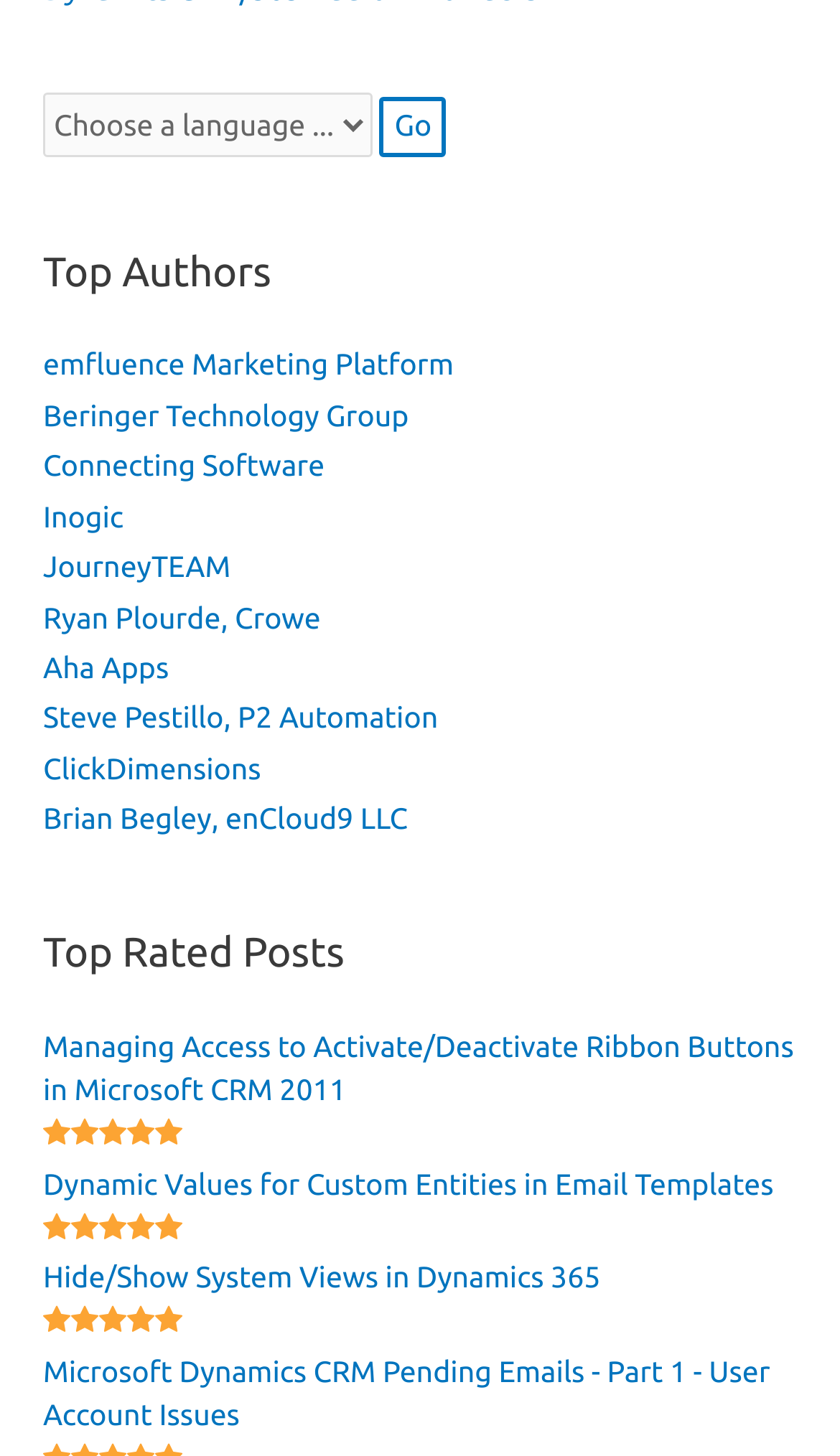Specify the bounding box coordinates of the element's region that should be clicked to achieve the following instruction: "click the 'Go' button". The bounding box coordinates consist of four float numbers between 0 and 1, in the format [left, top, right, bottom].

[0.452, 0.067, 0.532, 0.108]